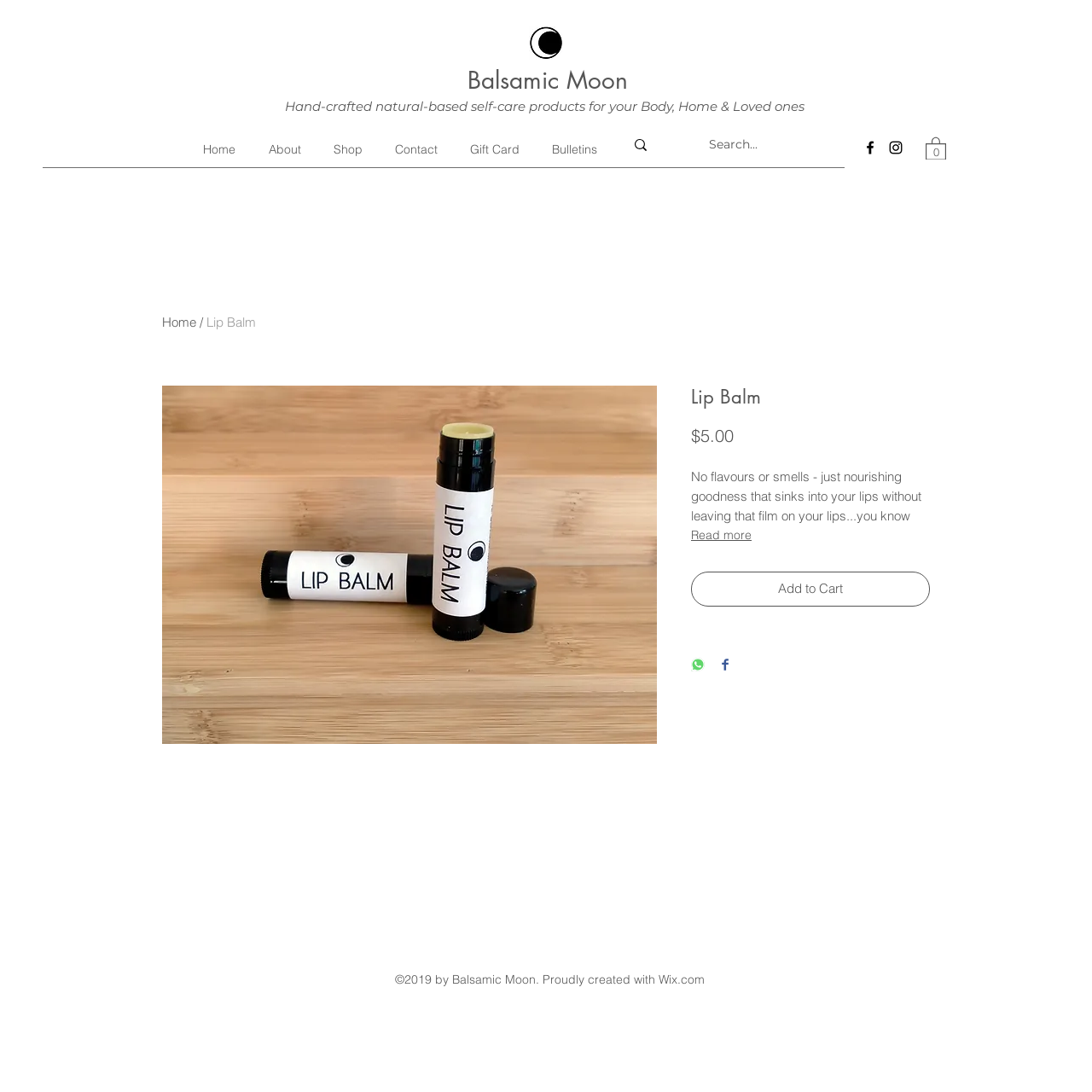Please identify the bounding box coordinates of the area that needs to be clicked to follow this instruction: "View cart".

[0.848, 0.124, 0.866, 0.146]